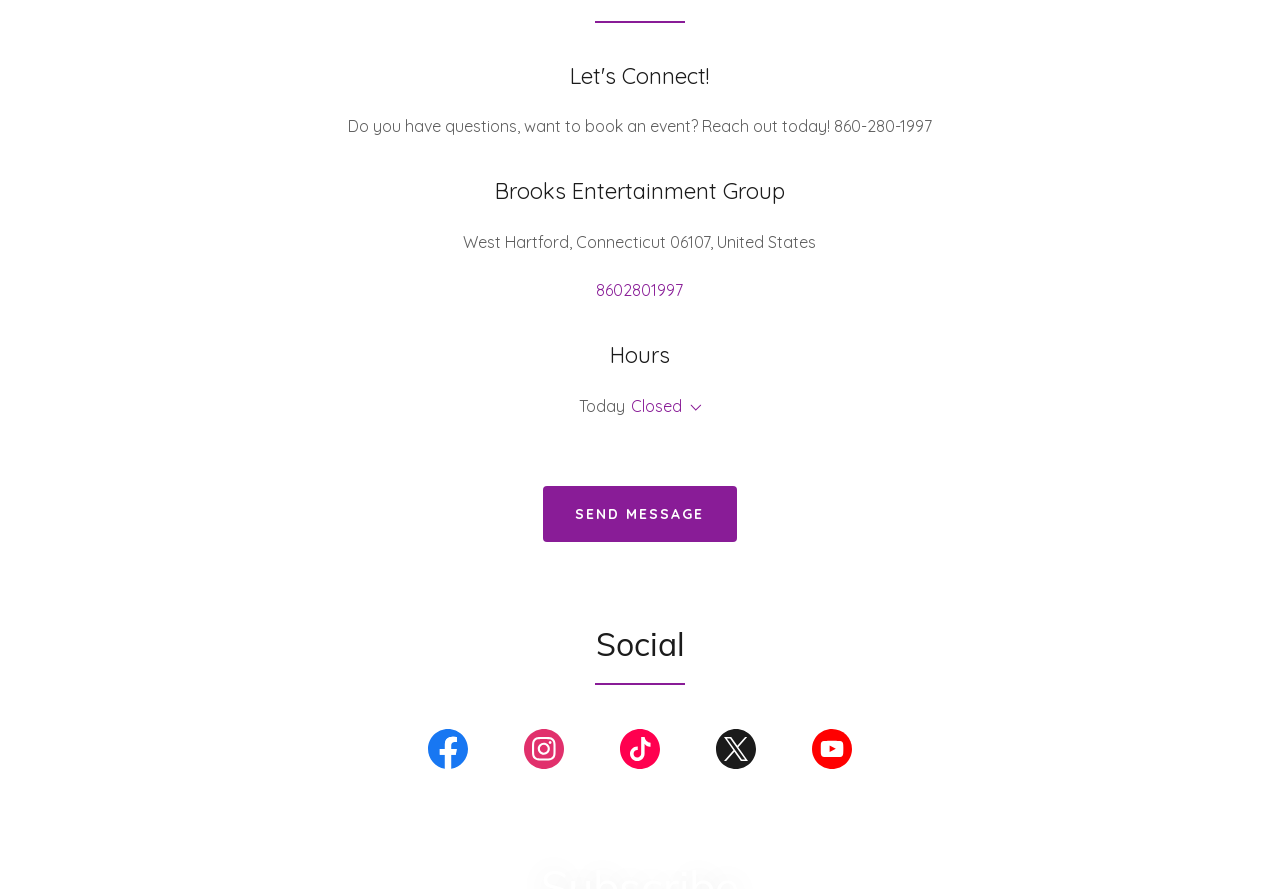Specify the bounding box coordinates of the element's area that should be clicked to execute the given instruction: "Reach out through the '8602801997' link". The coordinates should be four float numbers between 0 and 1, i.e., [left, top, right, bottom].

[0.466, 0.315, 0.534, 0.337]